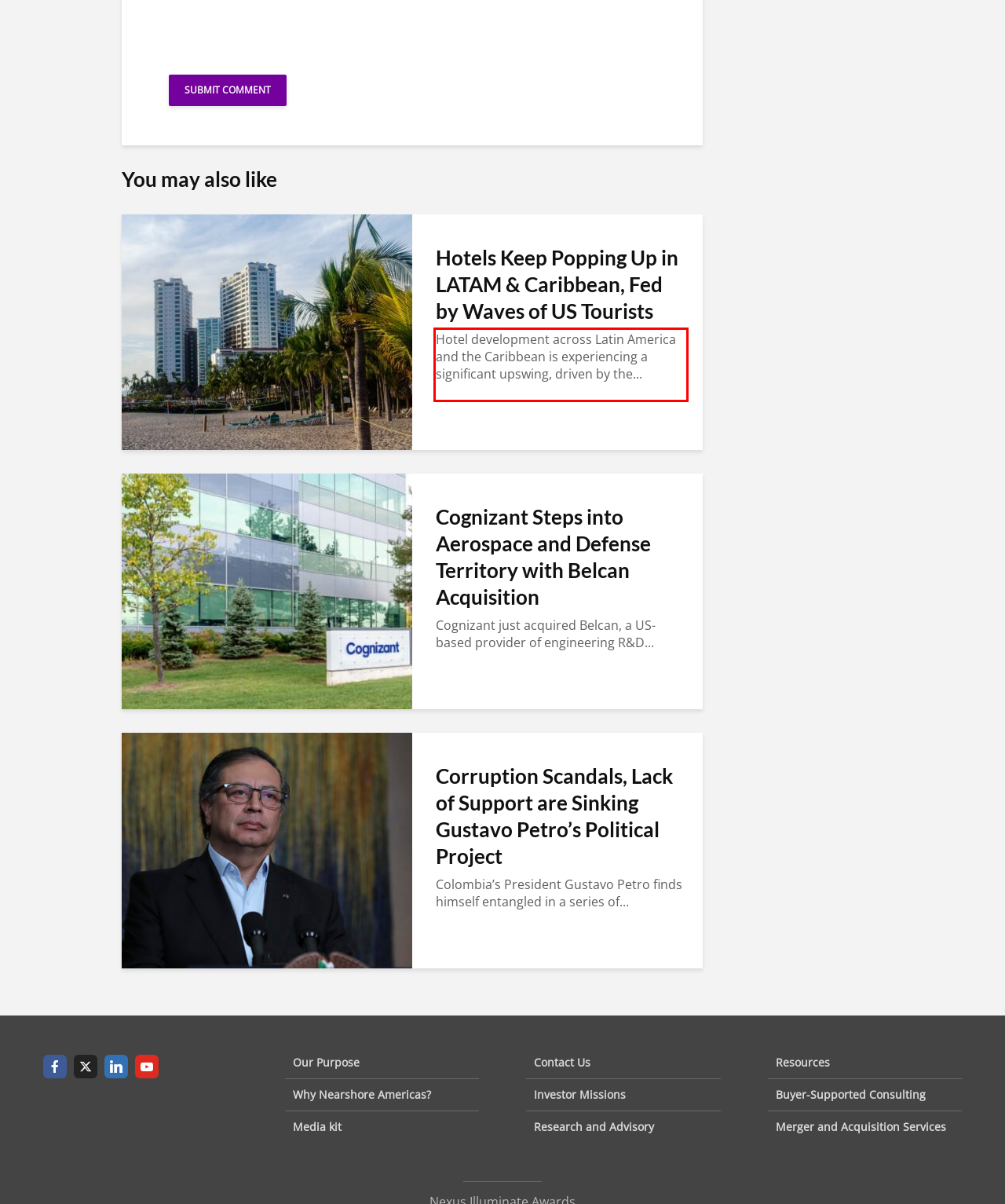Given the screenshot of the webpage, identify the red bounding box, and recognize the text content inside that red bounding box.

Hotel development across Latin America and the Caribbean is experiencing a significant upswing, driven by the continued rise in US tourist...